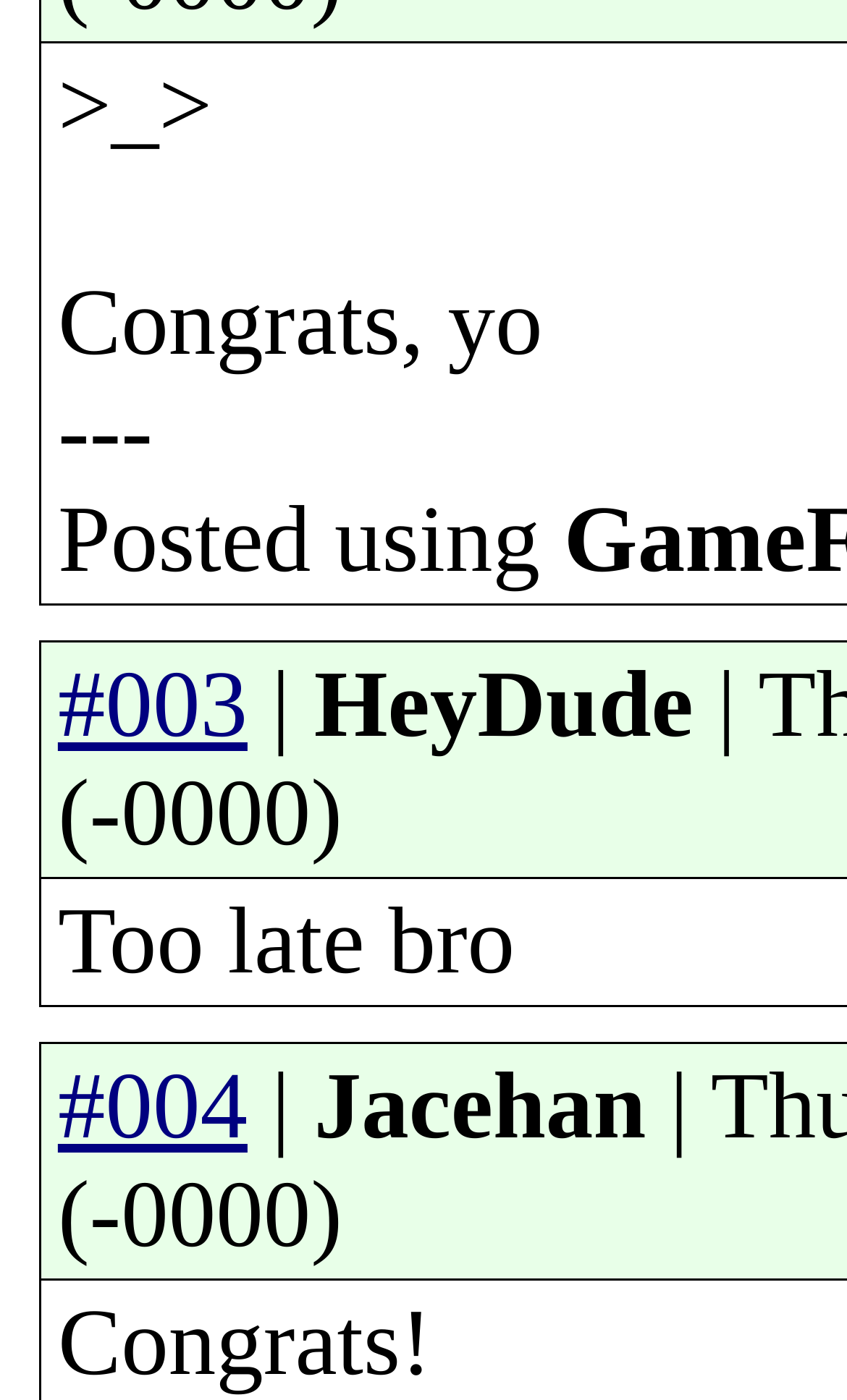Provide the bounding box coordinates of the HTML element this sentence describes: "#003". The bounding box coordinates consist of four float numbers between 0 and 1, i.e., [left, top, right, bottom].

[0.068, 0.467, 0.292, 0.541]